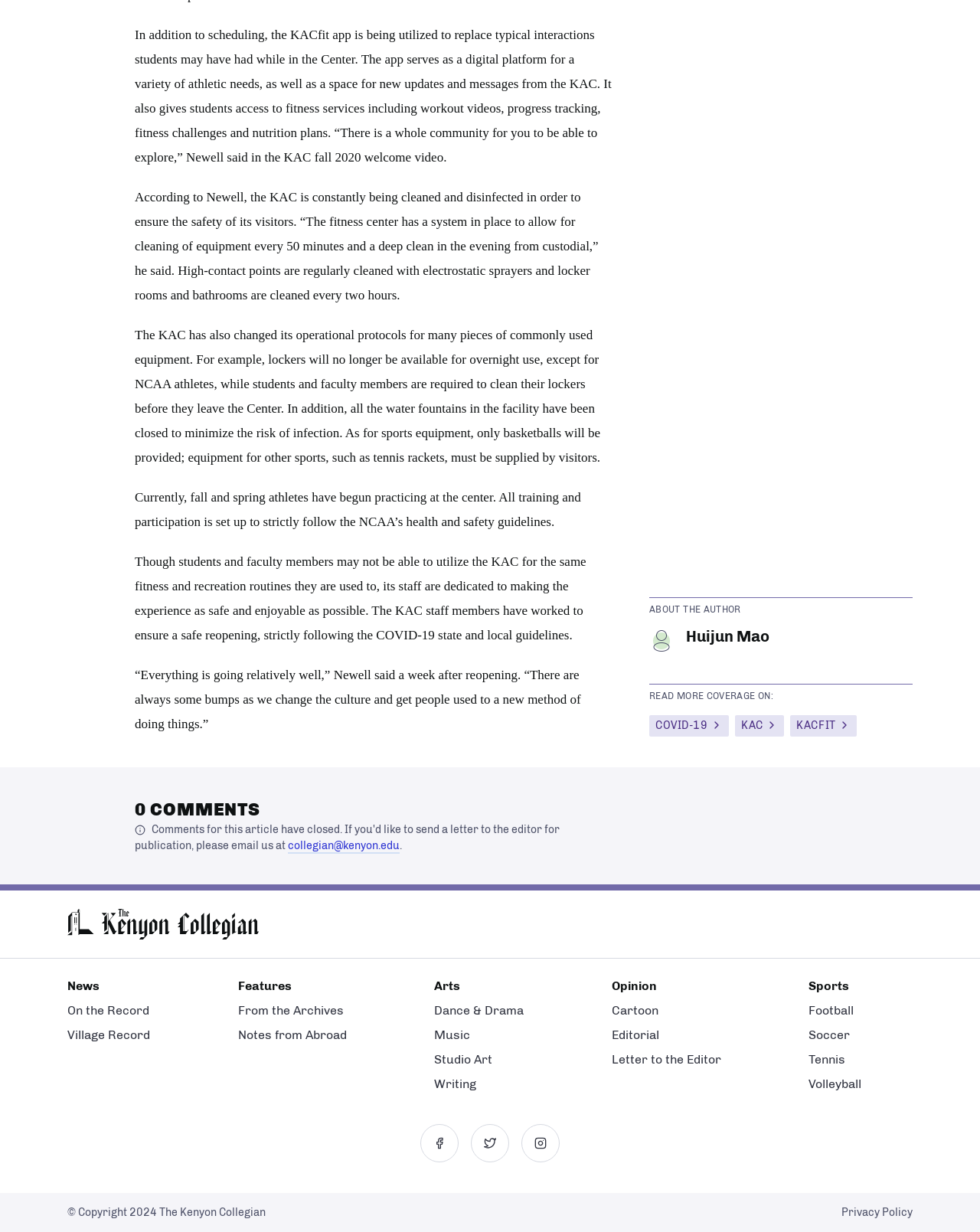What is the name of the fitness center mentioned in the article?
With the help of the image, please provide a detailed response to the question.

The article mentions the KAC fitness center, which is being utilized to replace typical interactions students may have had while in the Center. The KAC staff members have worked to ensure a safe reopening, strictly following the COVID-19 state and local guidelines.